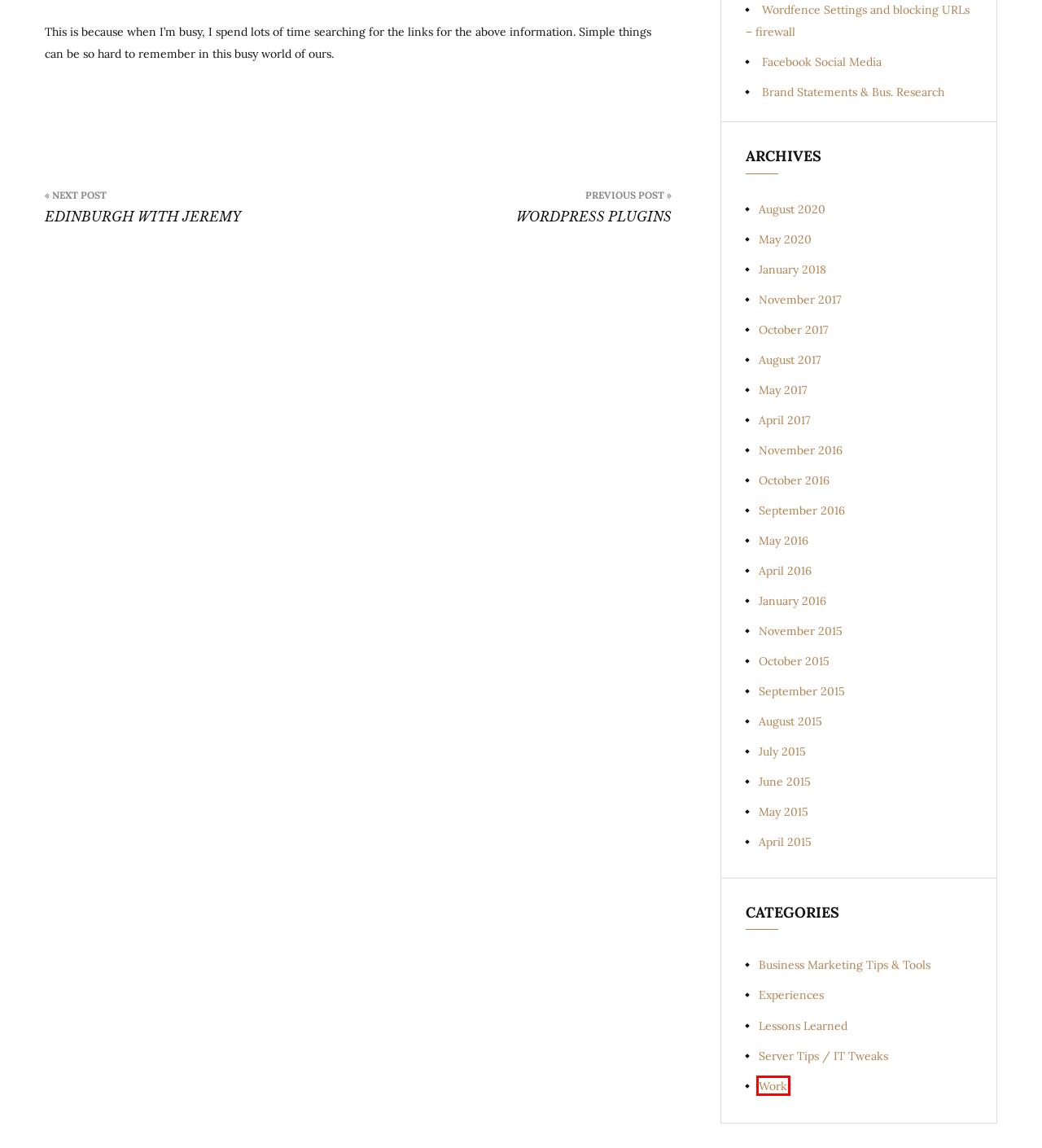Observe the screenshot of a webpage with a red bounding box highlighting an element. Choose the webpage description that accurately reflects the new page after the element within the bounding box is clicked. Here are the candidates:
A. Lessons Learned | Nadia Hasanie
B. Edinburgh with Jeremy | Nadia Hasanie
C. Experiences | Nadia Hasanie
D. Business Marketing Tips & Tools | Nadia Hasanie
E. Work | Nadia Hasanie
F. May 12, 2024 | Nadia Hasanie
G. Server Tips / IT Tweaks | Nadia Hasanie
H. Wordpress Plugins | Nadia Hasanie

E